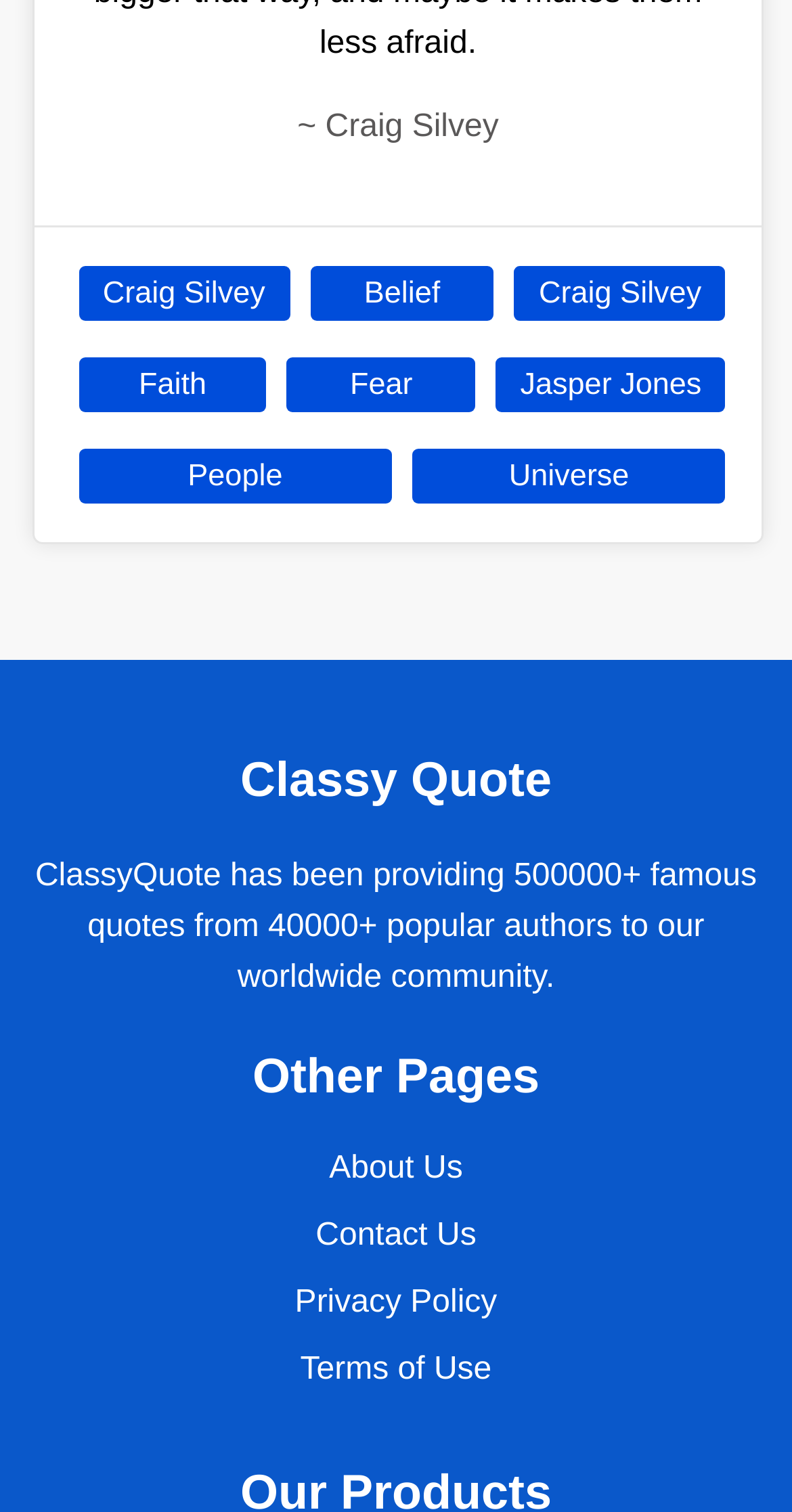Using the description "Terms of Use", predict the bounding box of the relevant HTML element.

[0.379, 0.894, 0.621, 0.917]